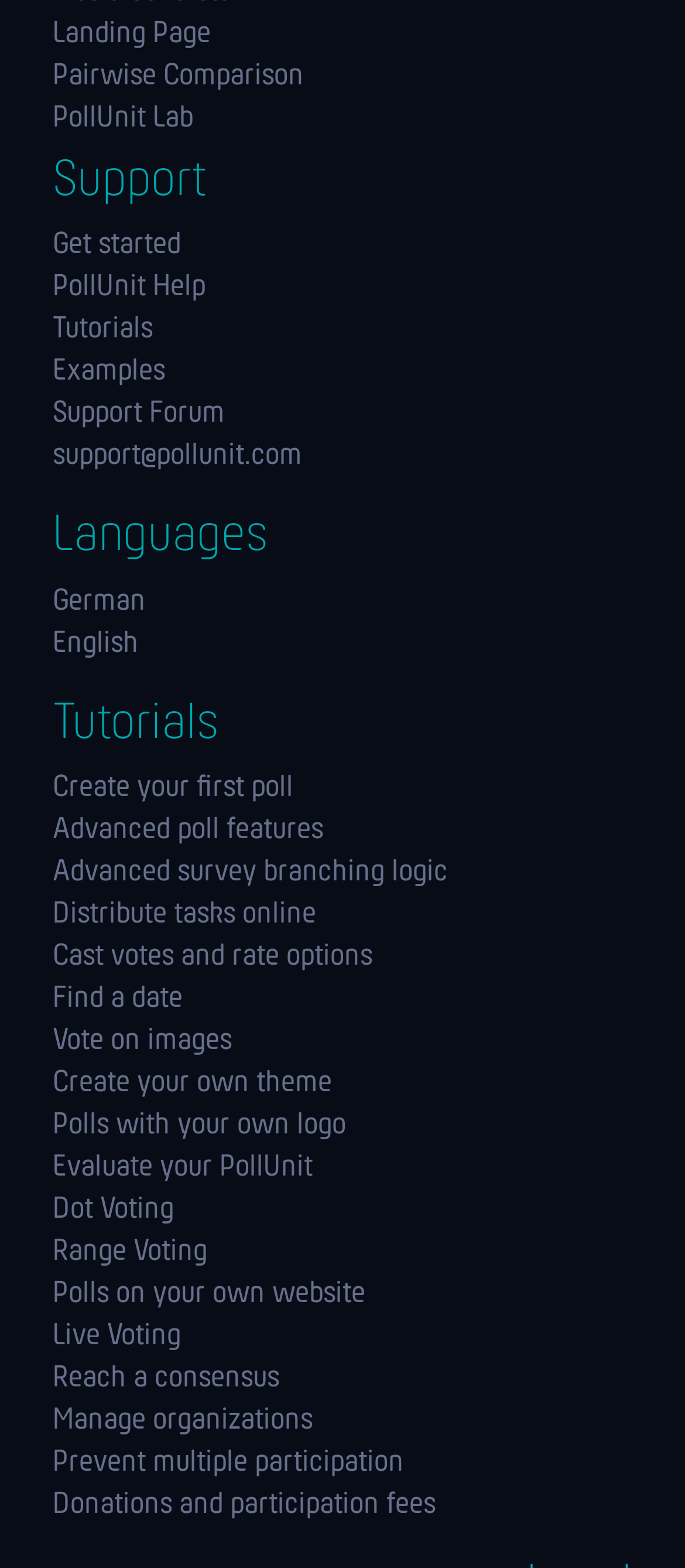Please find the bounding box coordinates (top-left x, top-left y, bottom-right x, bottom-right y) in the screenshot for the UI element described as follows: alt="Baptist Women in Ministry"

None